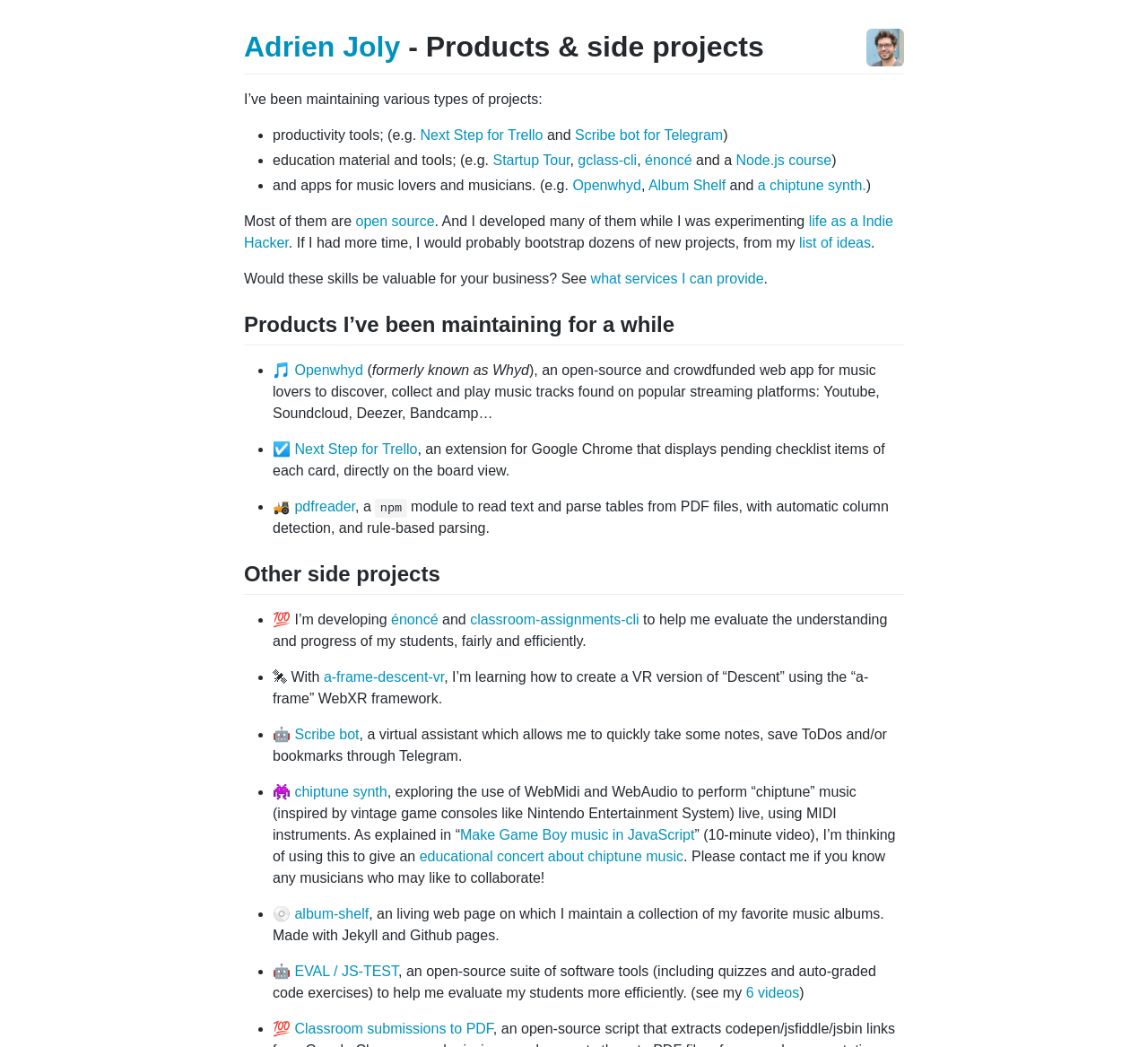Can you find and provide the title of the webpage?

Adrien Joly - Products & side projects